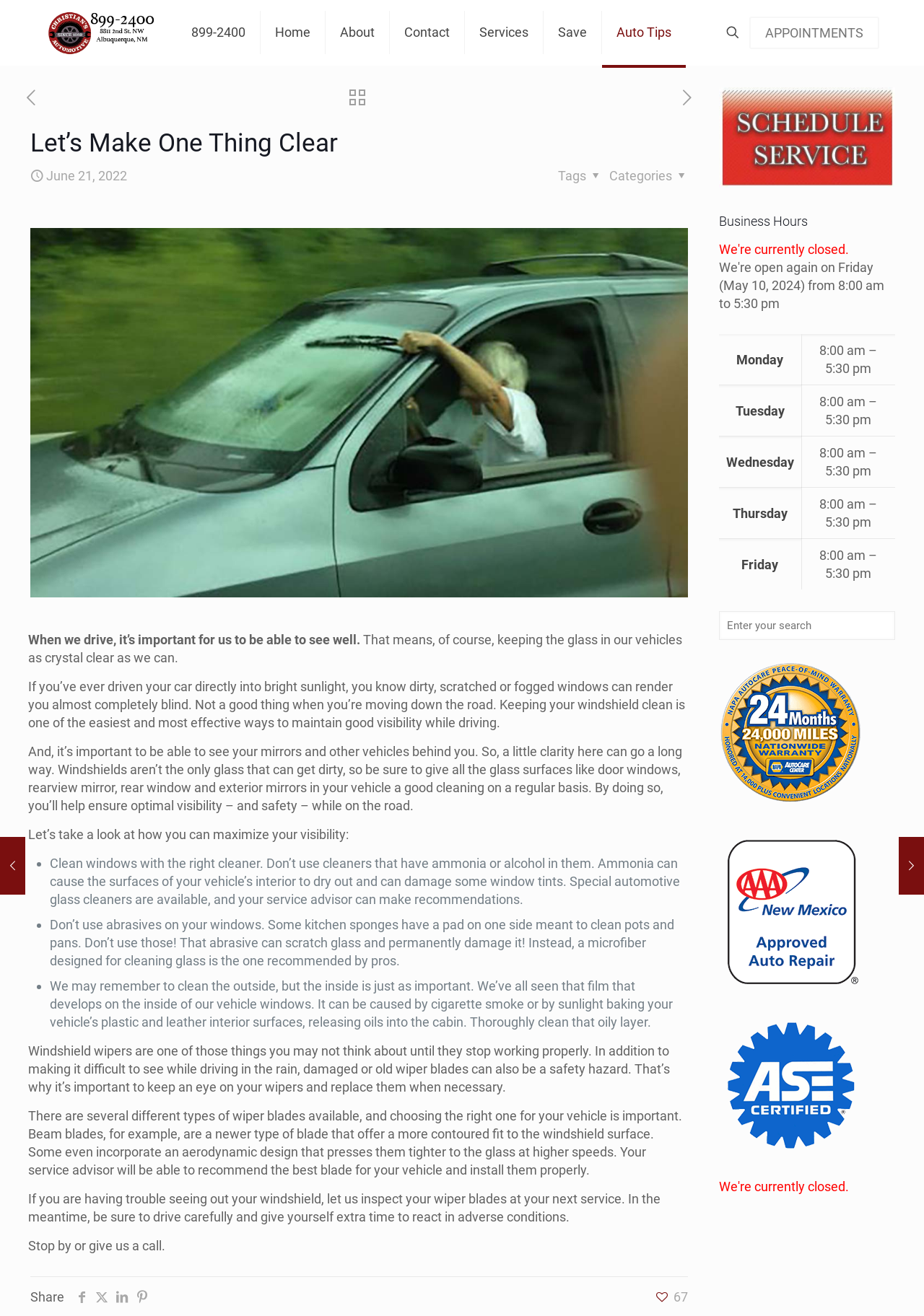Calculate the bounding box coordinates for the UI element based on the following description: "Services". Ensure the coordinates are four float numbers between 0 and 1, i.e., [left, top, right, bottom].

[0.503, 0.0, 0.588, 0.049]